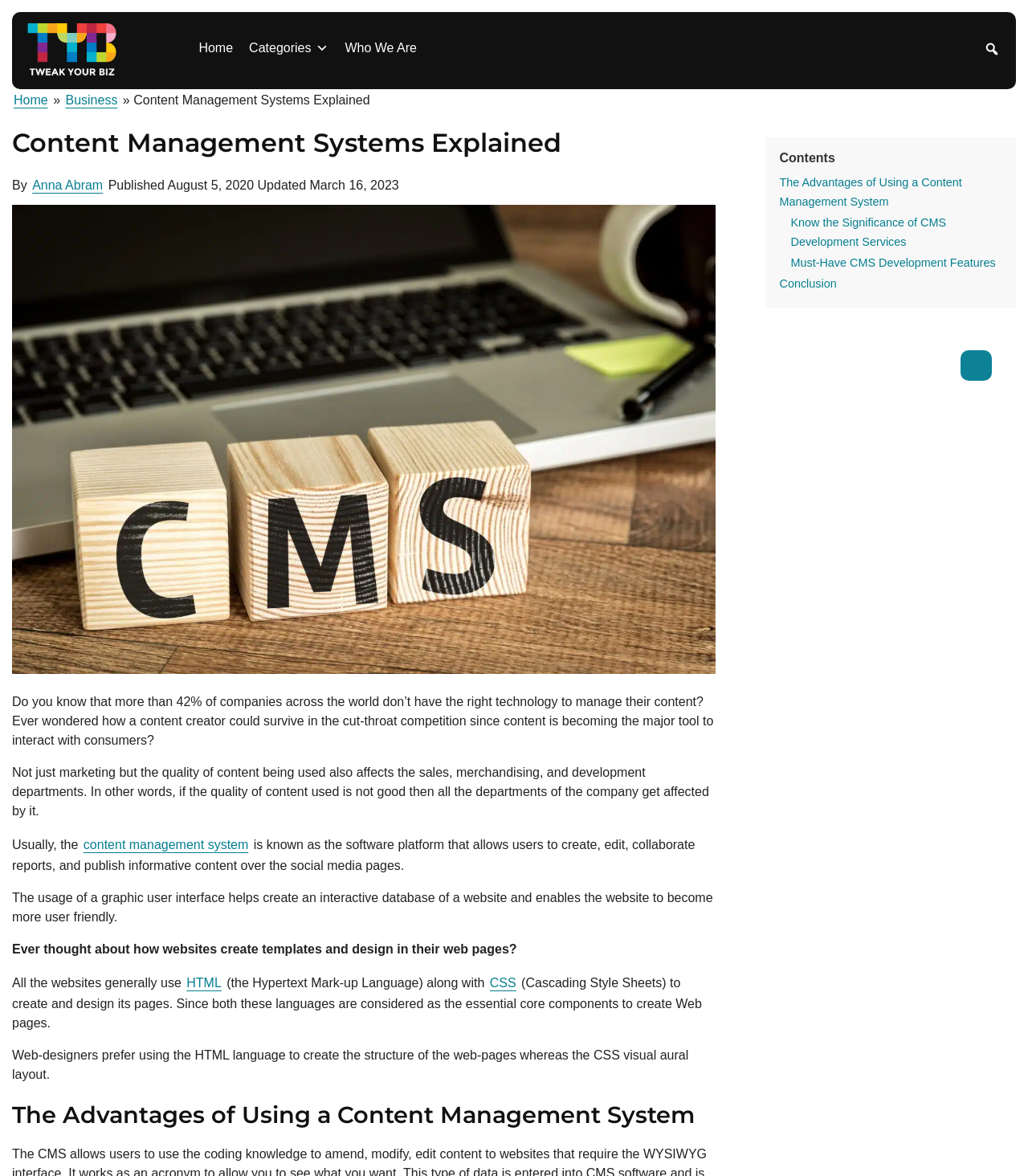Please predict the bounding box coordinates of the element's region where a click is necessary to complete the following instruction: "Go to Home page". The coordinates should be represented by four float numbers between 0 and 1, i.e., [left, top, right, bottom].

[0.185, 0.027, 0.234, 0.055]